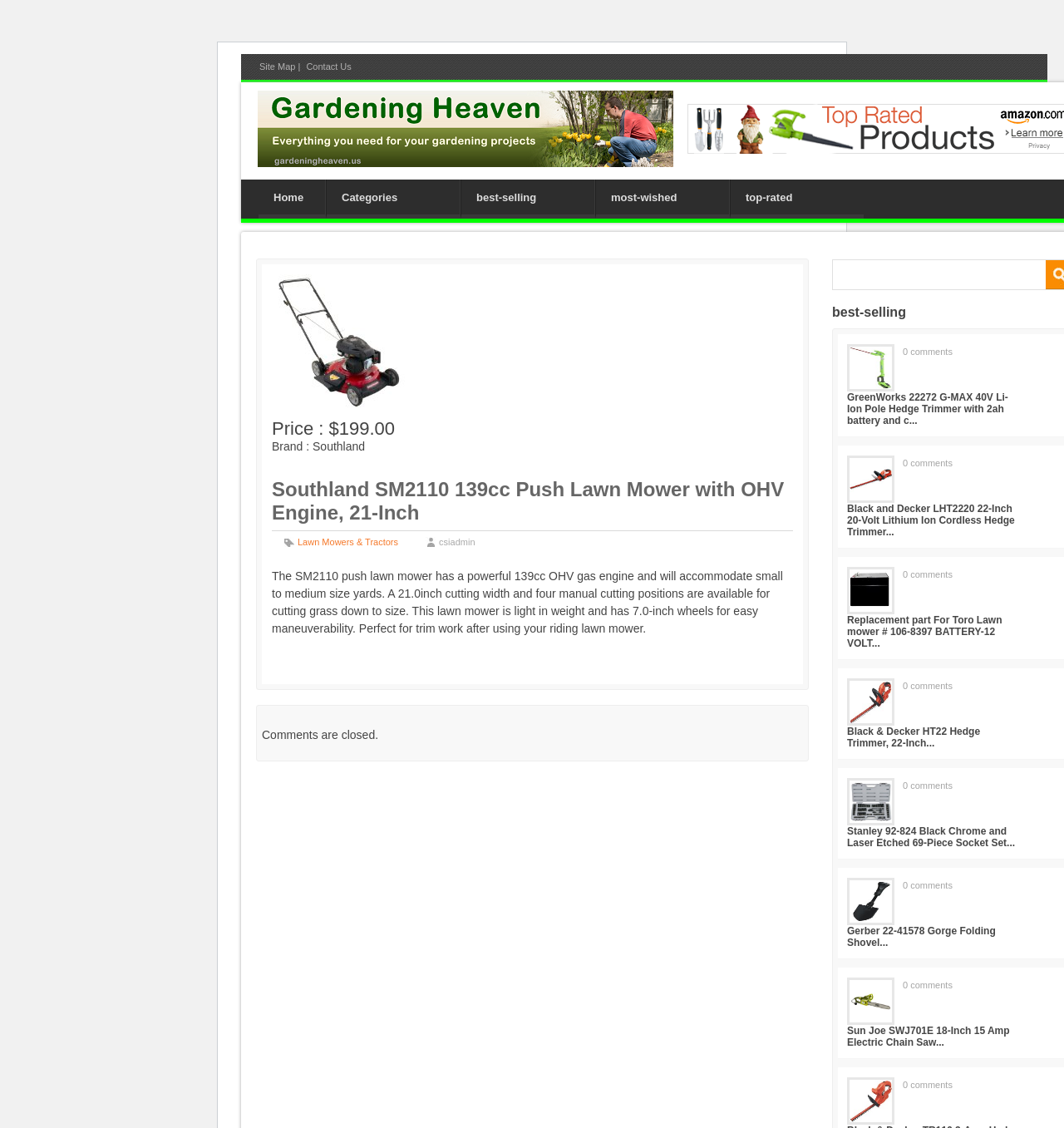Identify the bounding box coordinates of the clickable region to carry out the given instruction: "Read the description of the Southland SM2110 lawn mower".

[0.255, 0.505, 0.736, 0.563]